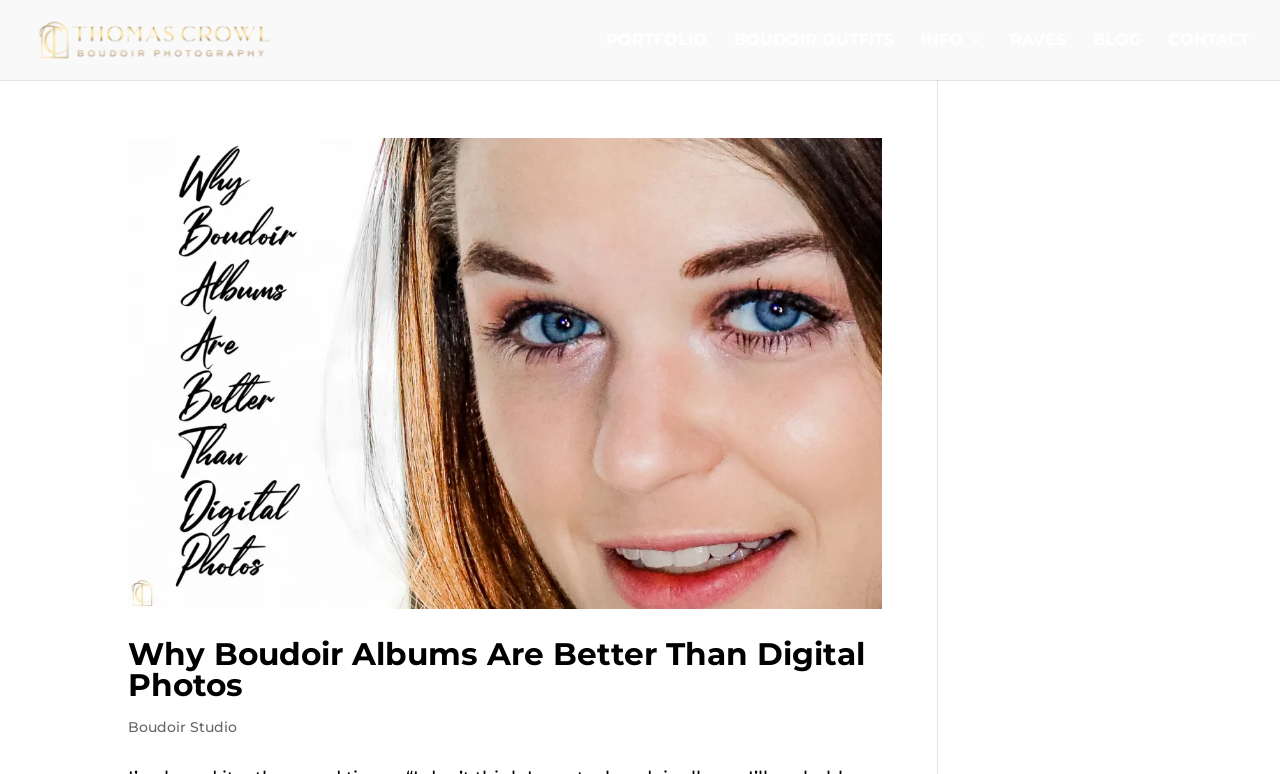Find the bounding box coordinates of the clickable element required to execute the following instruction: "view boudoir outfits". Provide the coordinates as four float numbers between 0 and 1, i.e., [left, top, right, bottom].

[0.573, 0.043, 0.698, 0.103]